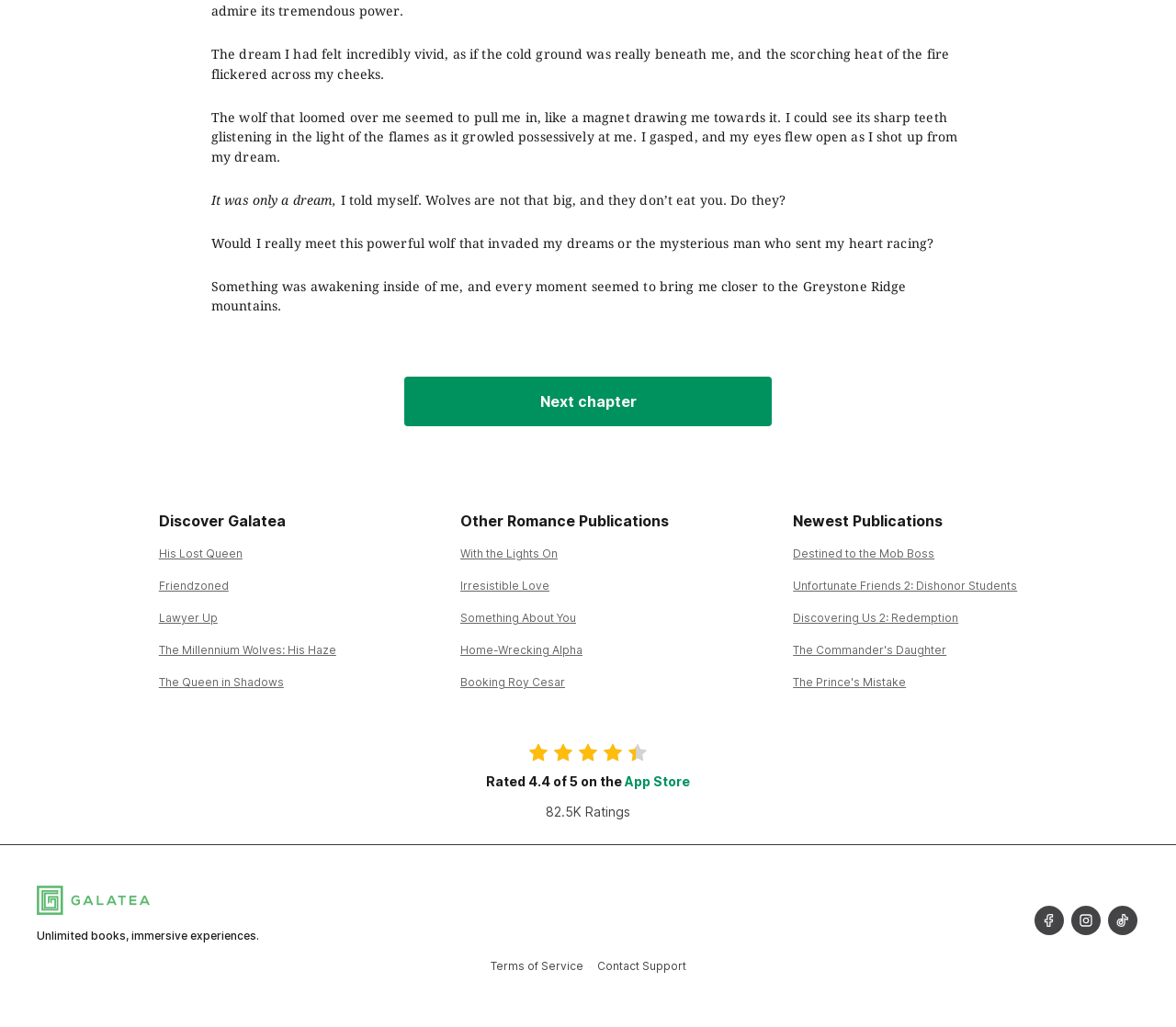For the given element description Friendzoned, determine the bounding box coordinates of the UI element. The coordinates should follow the format (top-left x, top-left y, bottom-right x, bottom-right y) and be within the range of 0 to 1.

[0.135, 0.564, 0.194, 0.577]